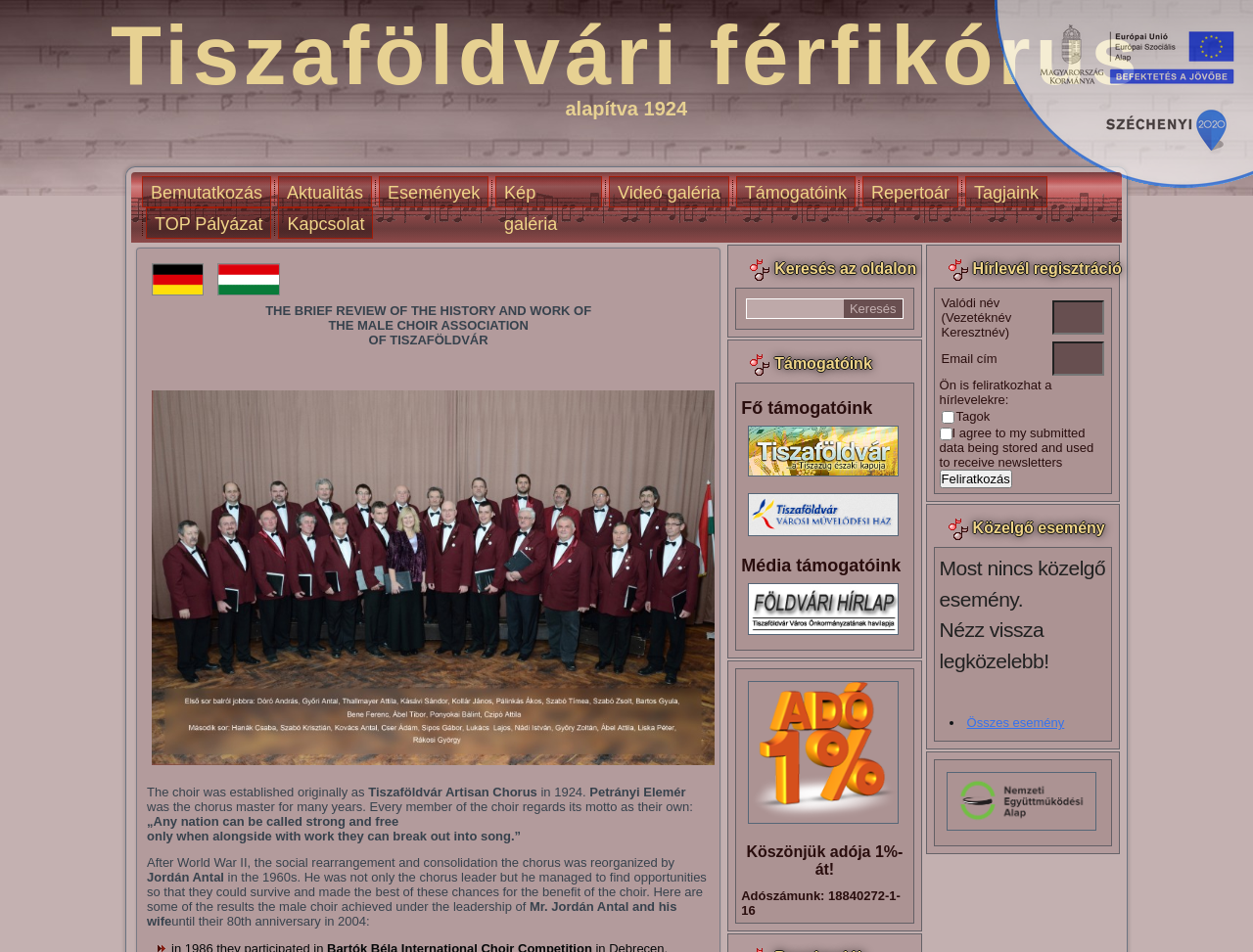When was the choir established?
Provide an in-depth and detailed explanation in response to the question.

The year the choir was established can be found in the text 'alapítva 1924' which translates to 'founded in 1924'.